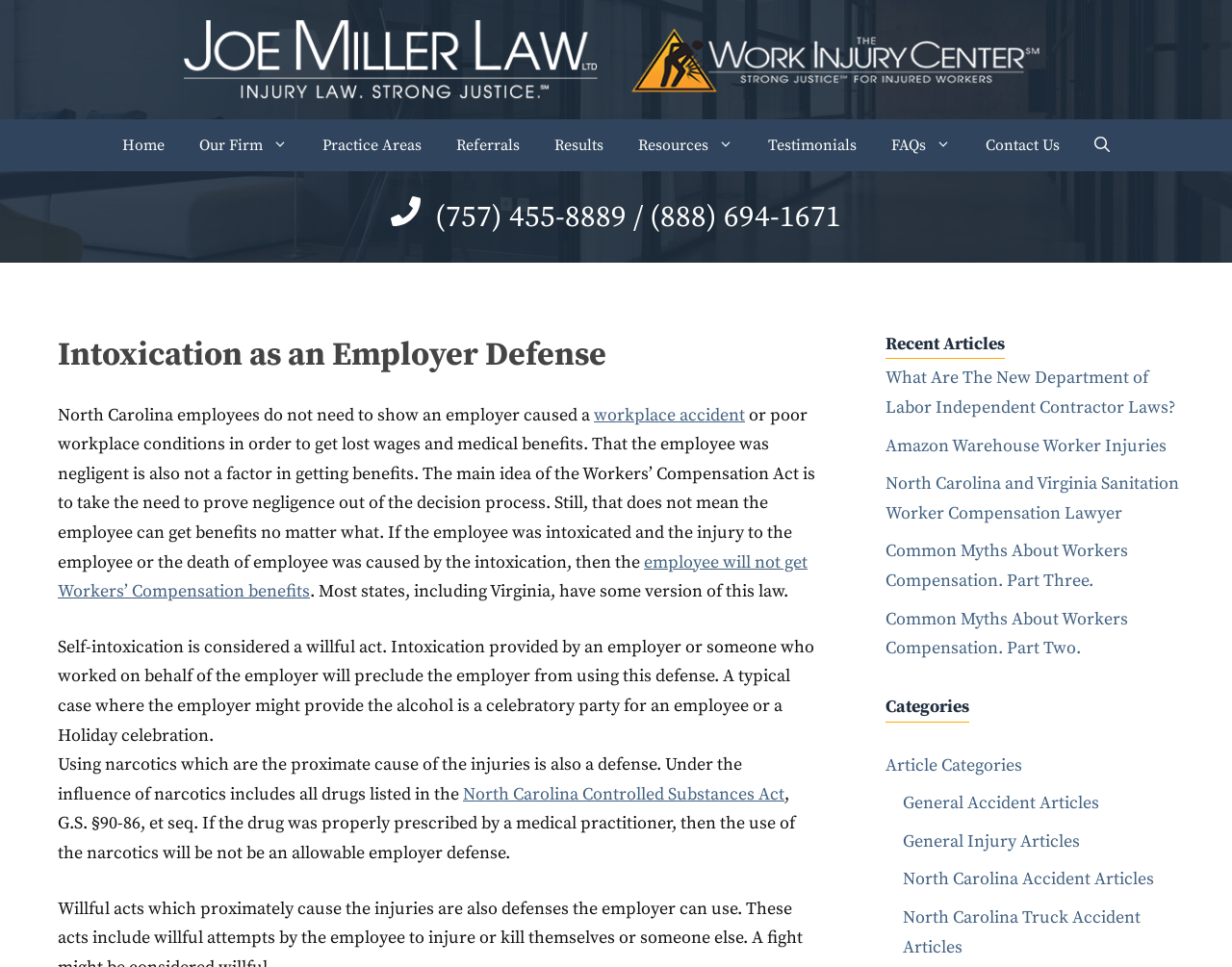Please locate the bounding box coordinates of the element that should be clicked to achieve the given instruction: "Search for something using the 'Open Search Bar' link".

[0.874, 0.124, 0.915, 0.177]